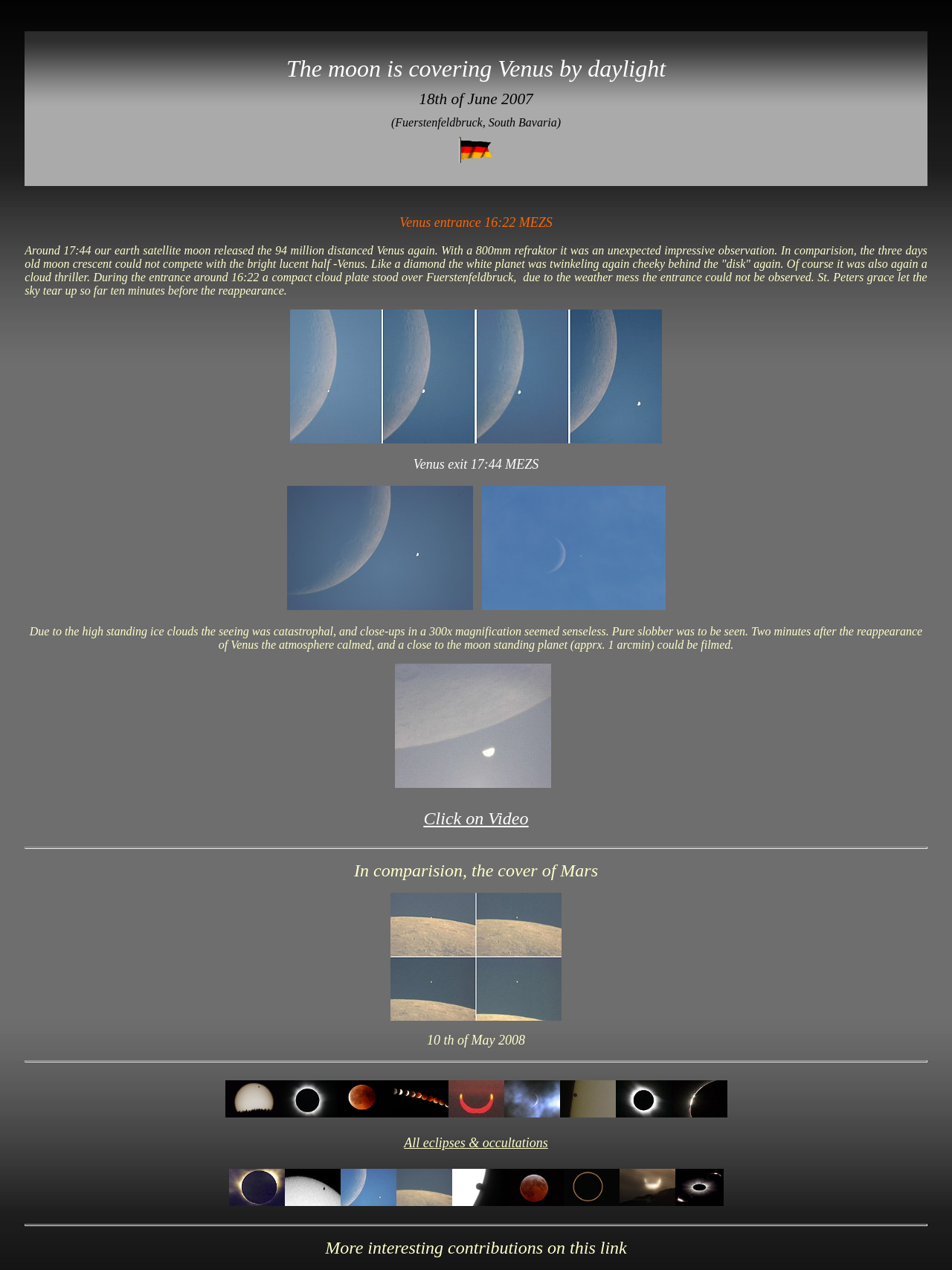Determine the bounding box for the described UI element: "Top 5 Criminal Lawyers Parramatta".

None